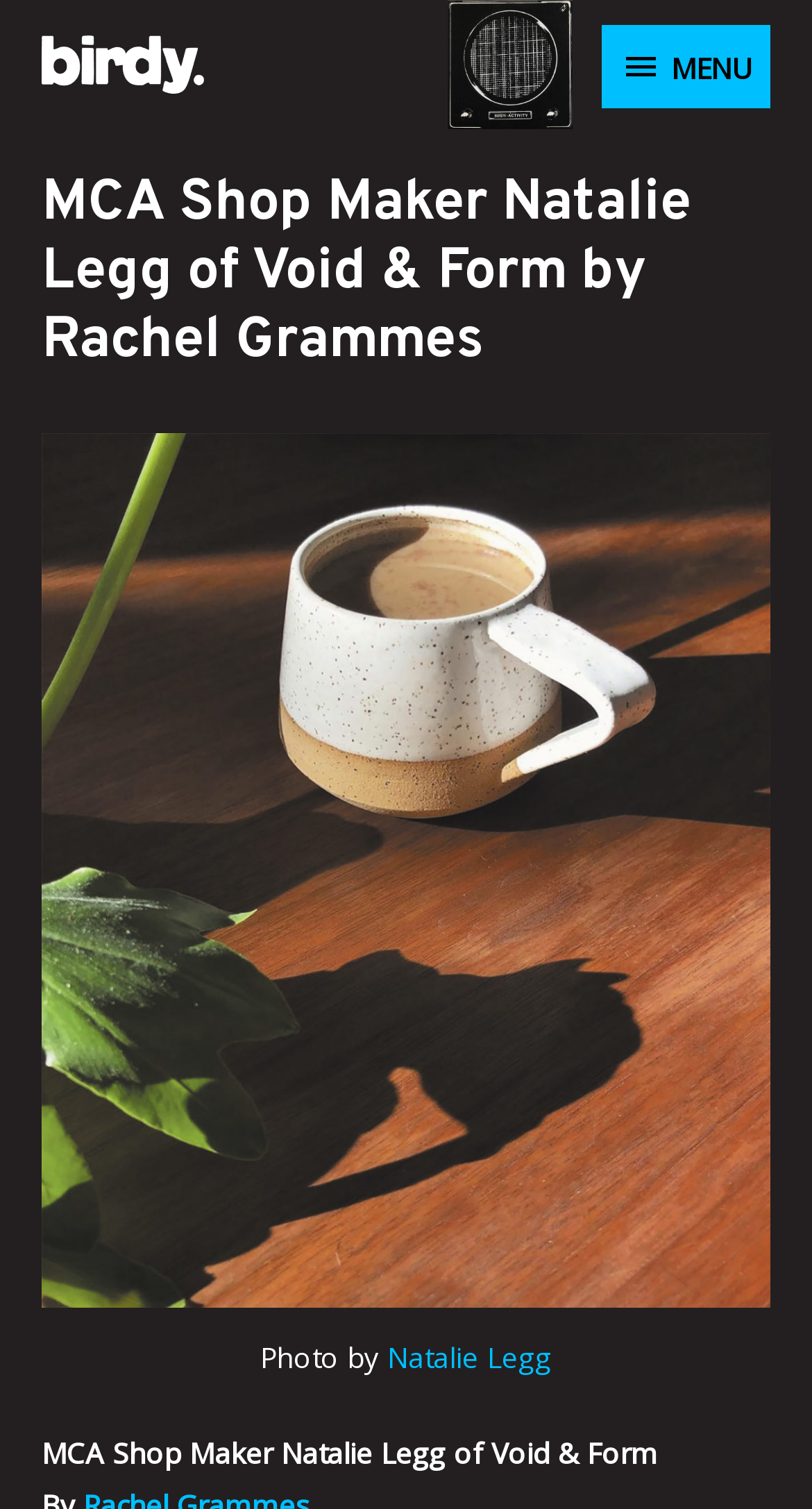Please examine the image and provide a detailed answer to the question: What is the profession of Natalie Legg?

I inferred the answer by looking at the text 'MCA Shop Maker Natalie Legg of Void & Form' which suggests that Natalie Legg is a maker, possibly a ceramic artist or craftsman.